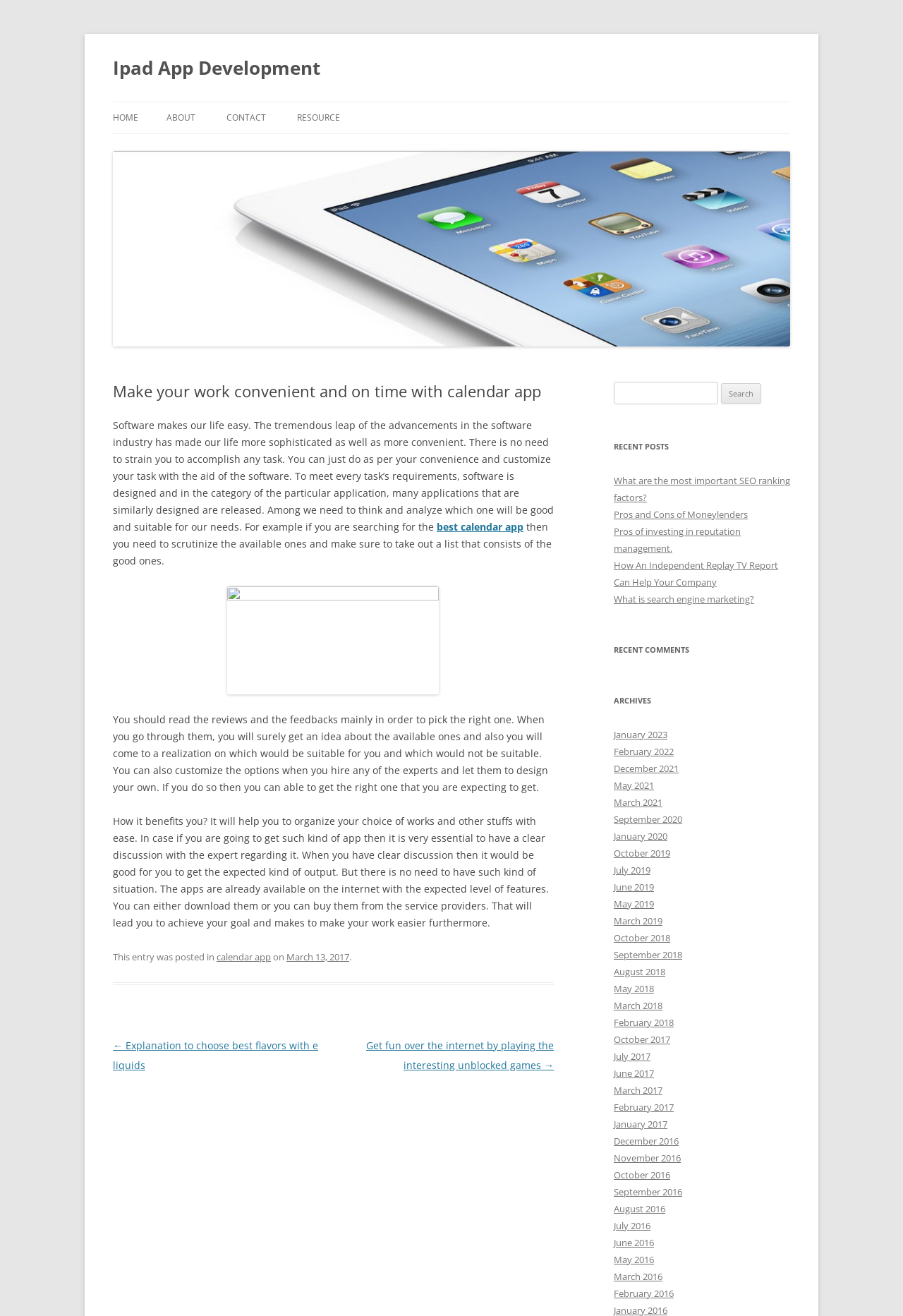Identify the bounding box of the UI component described as: "January 2020".

[0.68, 0.63, 0.739, 0.64]